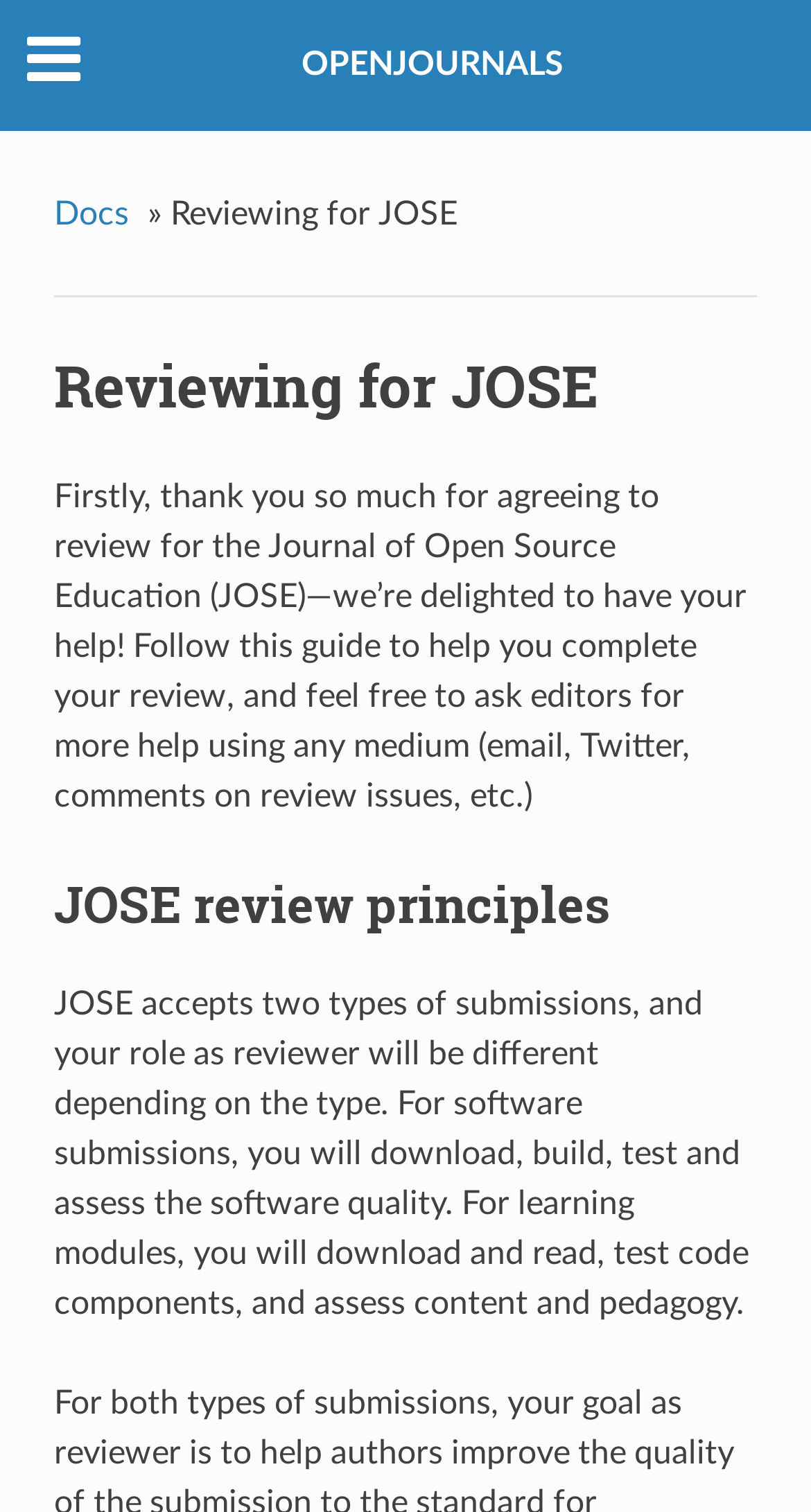What are the two types of submissions accepted by JOSE?
Using the information from the image, provide a comprehensive answer to the question.

According to the text, JOSE accepts two types of submissions, and the reviewer's role will be different depending on the type. The two types are mentioned as 'software submissions' and 'learning modules'.